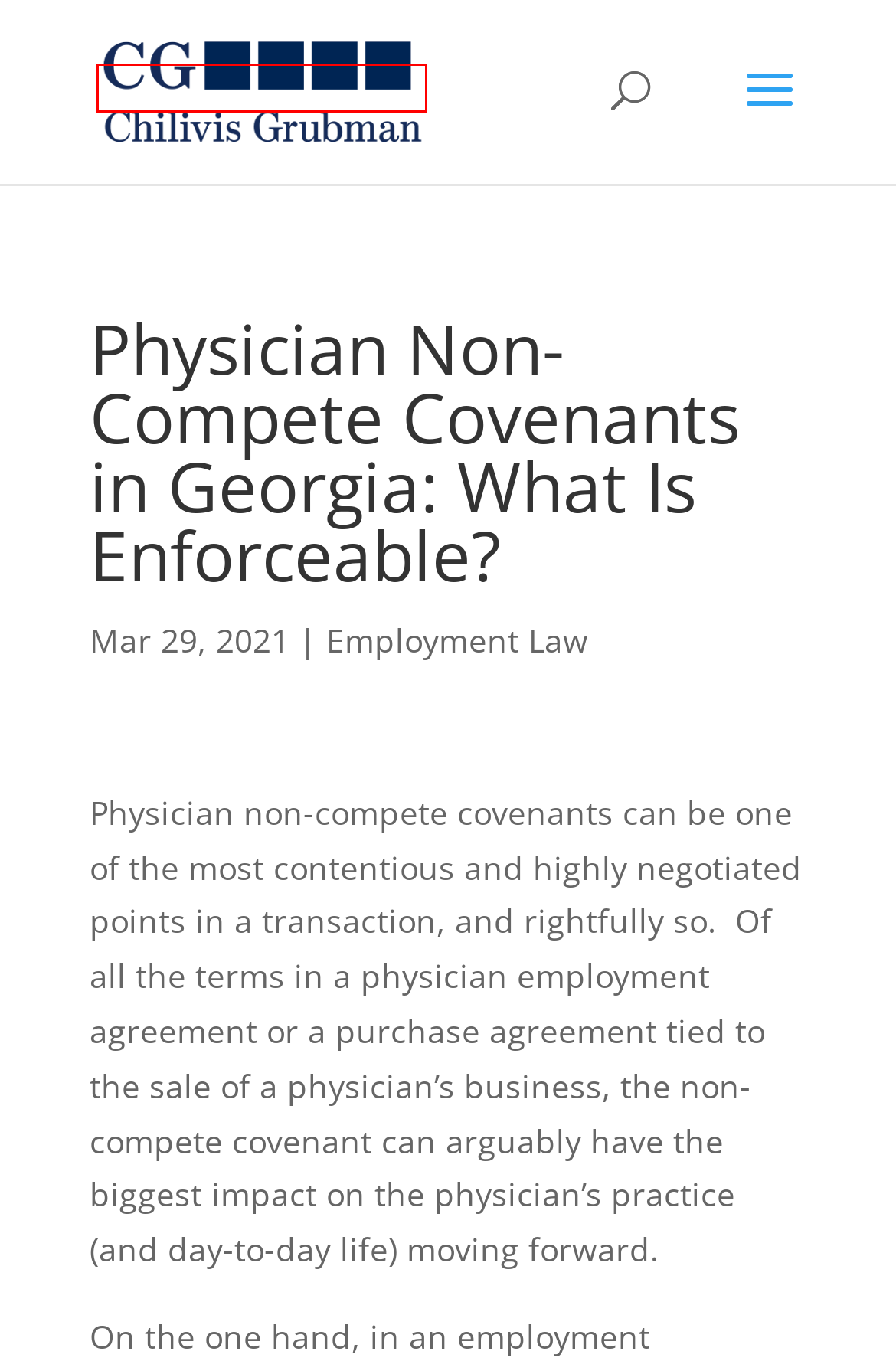Observe the webpage screenshot and focus on the red bounding box surrounding a UI element. Choose the most appropriate webpage description that corresponds to the new webpage after clicking the element in the bounding box. Here are the candidates:
A. Contact | Chilivis Grubman Dalbey & Warner LLP | Georgia
B. Anti-Counterfeit Archives - Chilivis Grubman LLP
C. Employment Law Archives - Chilivis Grubman LLP
D. Litigation Attorneys | Atlanta | Chilivis Grubman
E. A.I. Law Archives - Chilivis Grubman LLP
F. Government Investigations Archives - Chilivis Grubman LLP
G. Commercial Litigation Archives - Chilivis Grubman LLP
H. Tree Ordinance Archives - Chilivis Grubman LLP

D